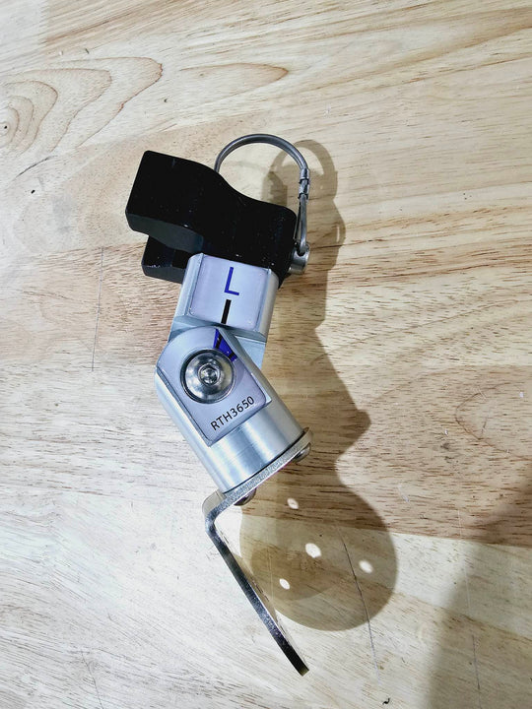What type of surface is the mount positioned on?
Please respond to the question with a detailed and well-explained answer.

According to the caption, the transducer mount is positioned on a wooden surface, which allows its details to be highlighted and emphasizes its practicality for users.